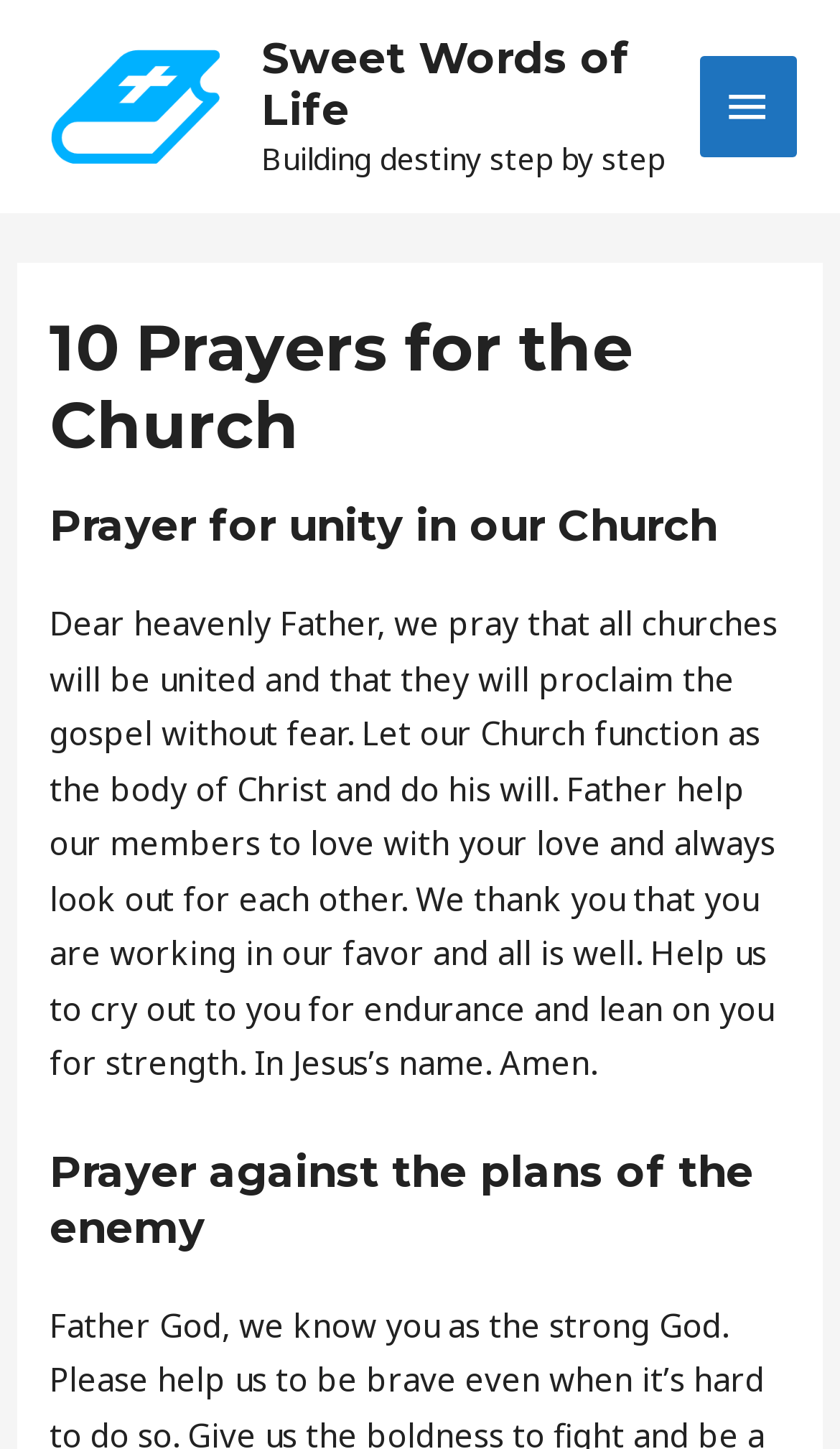How does the prayer end?
Using the visual information, answer the question in a single word or phrase.

In Jesus's name. Amen.